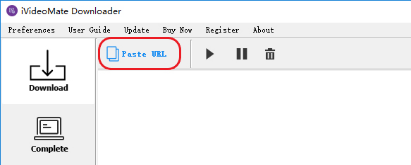Where is the 'Paste URL' button positioned?
Using the information from the image, give a concise answer in one word or a short phrase.

Toward the top